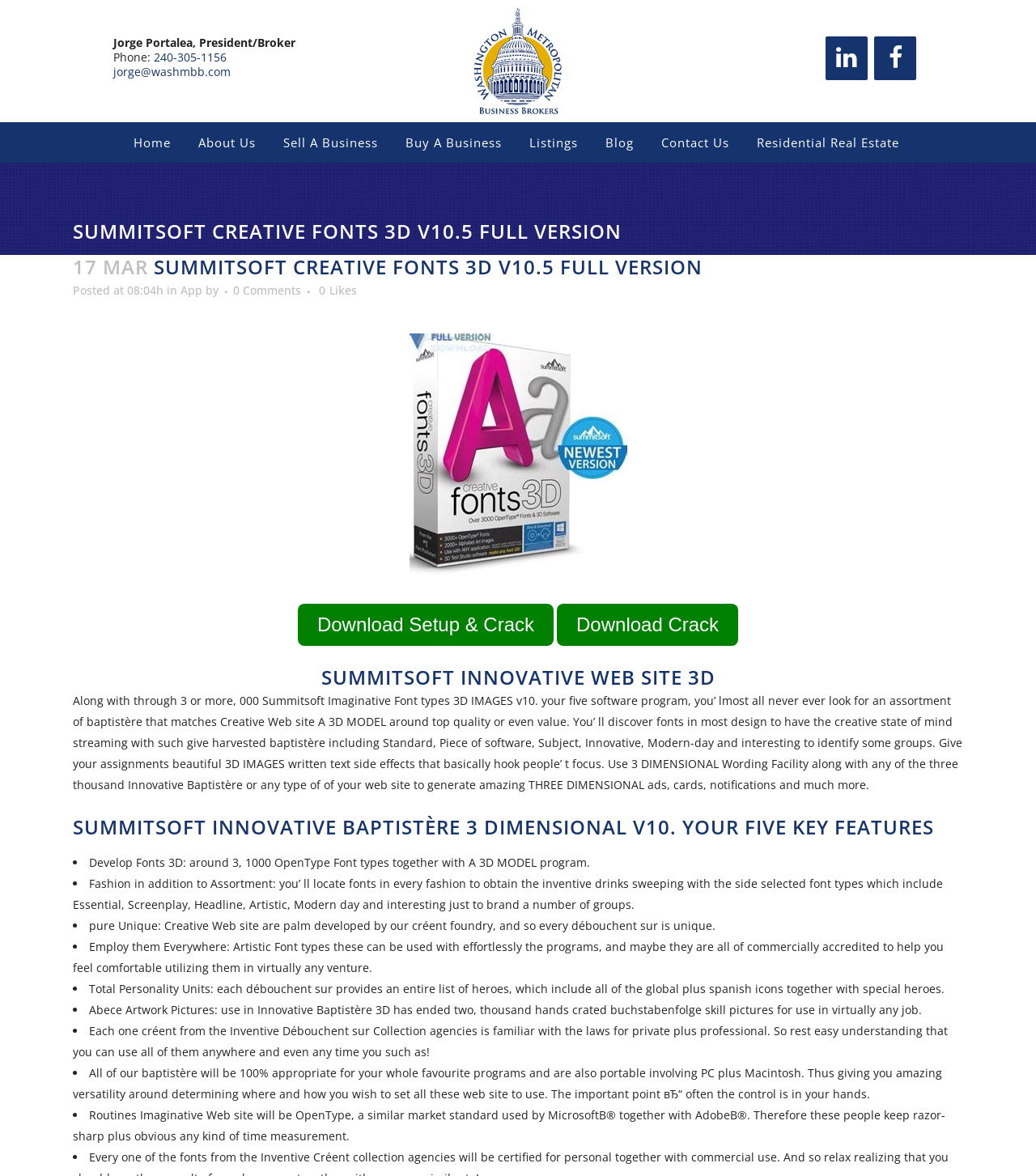What is the purpose of the software?
Using the information from the image, provide a comprehensive answer to the question.

I found the answer by reading the text 'Give your assignments beautiful 3D IMAGES written text side effects that basically hook people’ t focus.' which suggests that the software is used to create 3D text effects.